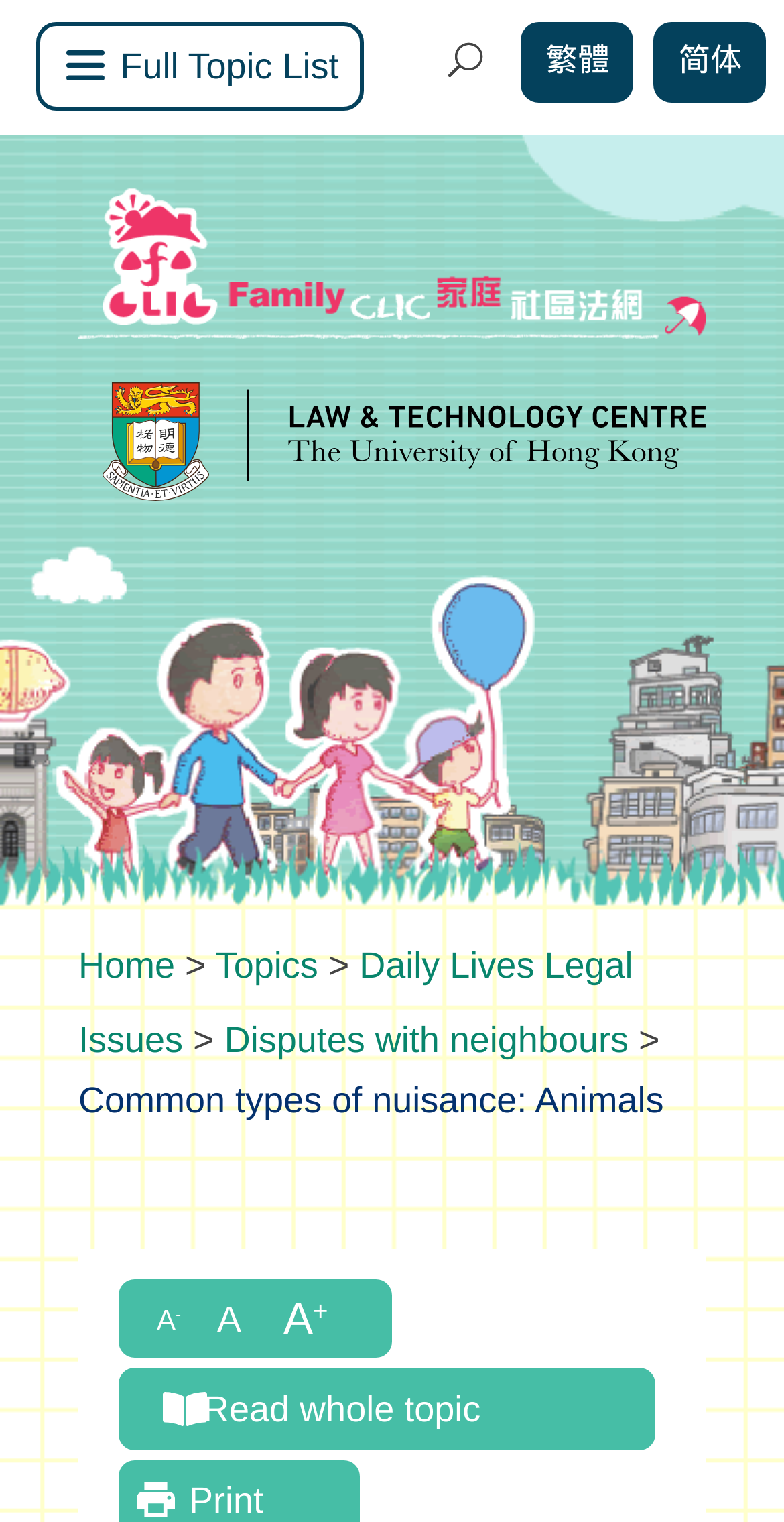Determine the bounding box coordinates of the UI element described below. Use the format (top-left x, top-left y, bottom-right x, bottom-right y) with floating point numbers between 0 and 1: Full Topic List

[0.046, 0.015, 0.463, 0.073]